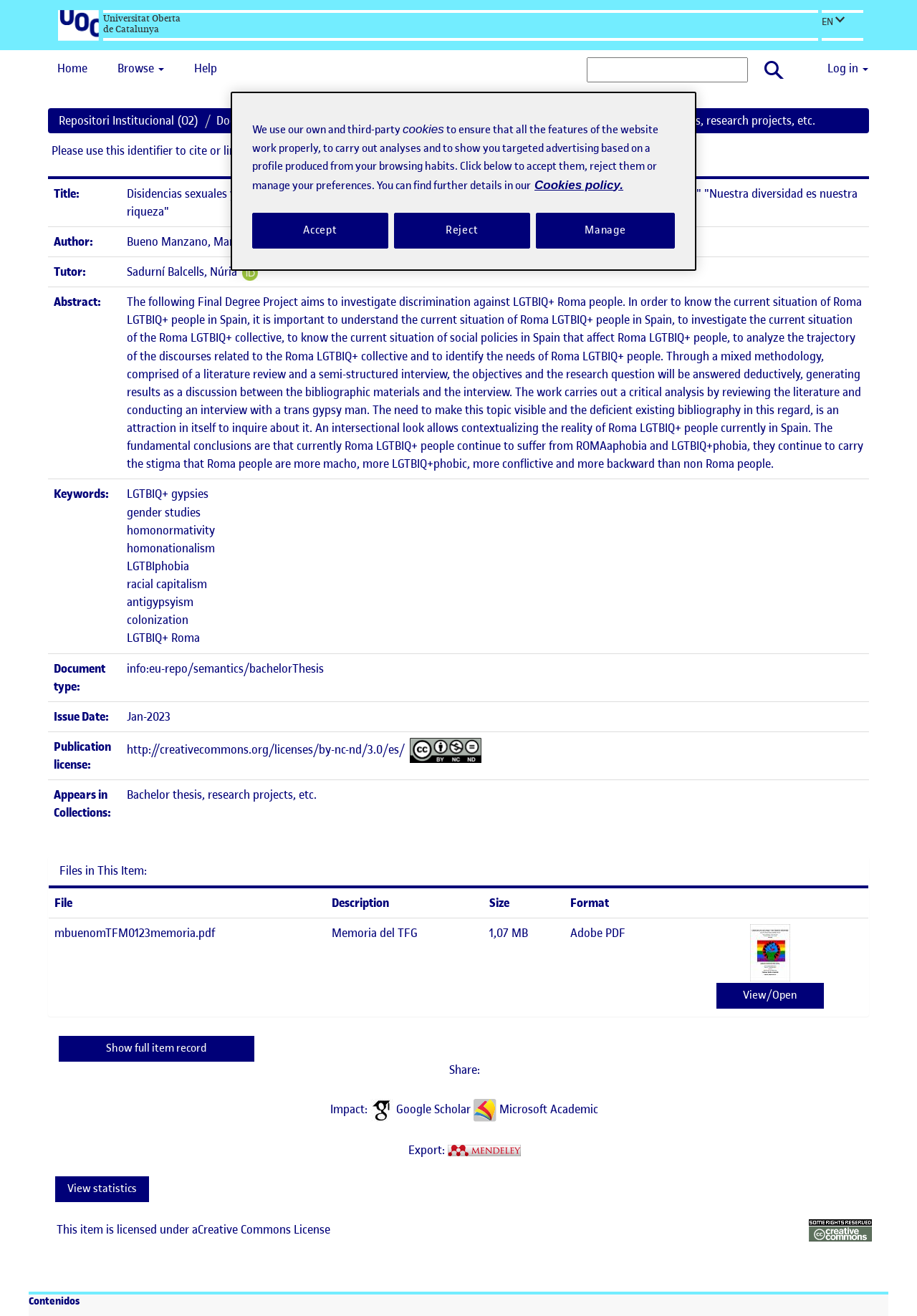Please identify the bounding box coordinates of the area that needs to be clicked to fulfill the following instruction: "Change the language to English."

[0.896, 0.011, 0.924, 0.02]